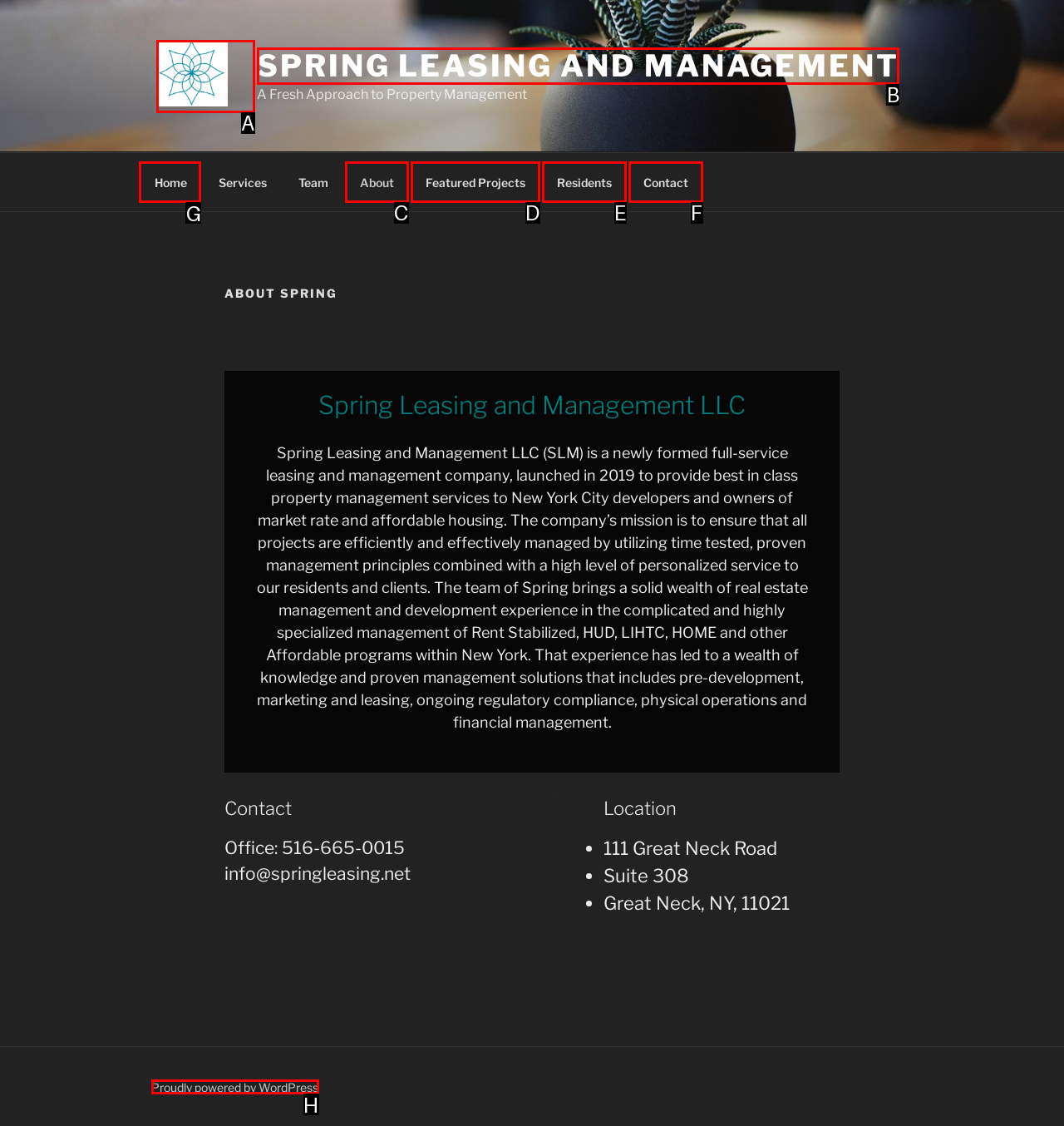Identify the letter of the correct UI element to fulfill the task: Click on the Home link from the given options in the screenshot.

G